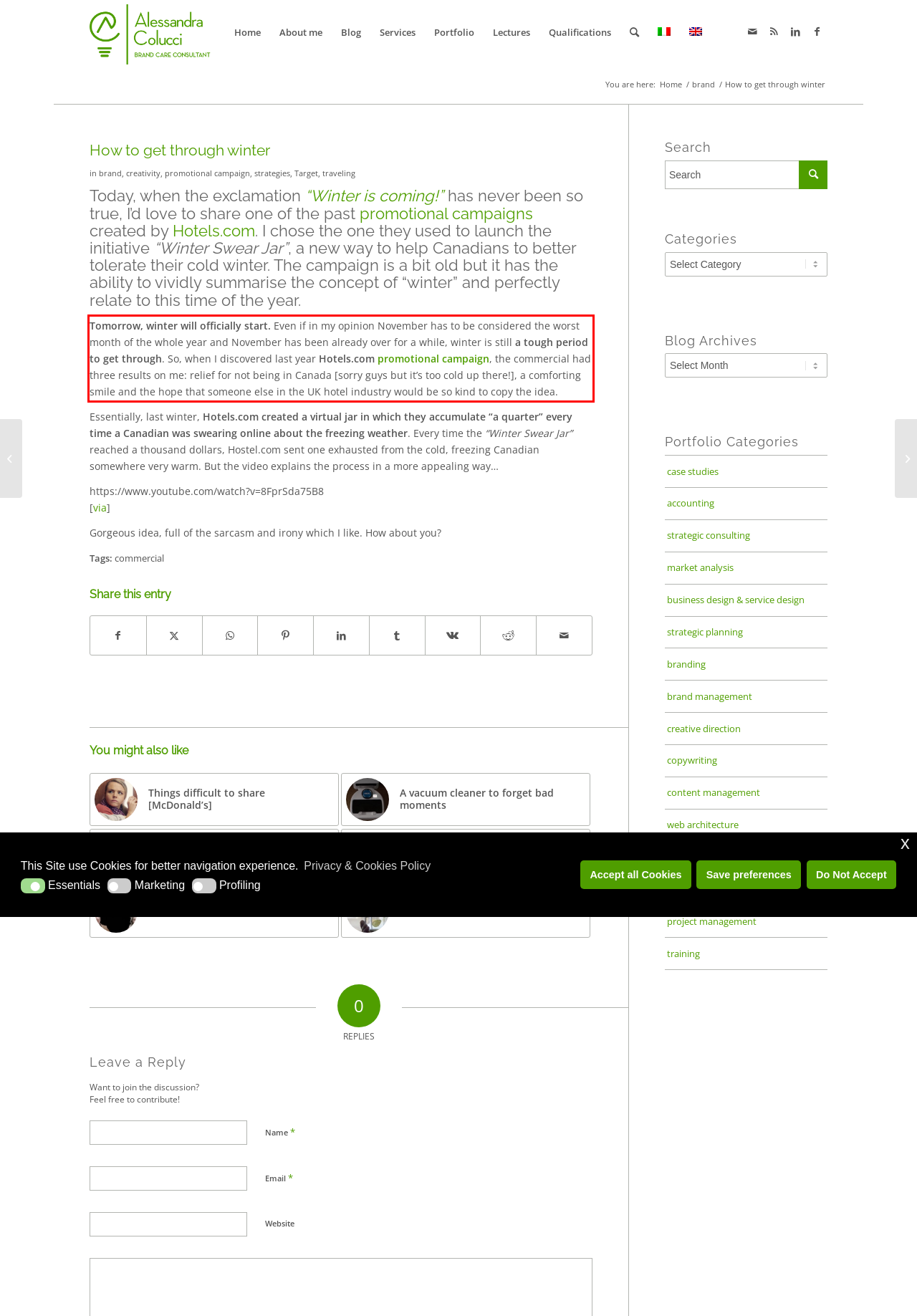Extract and provide the text found inside the red rectangle in the screenshot of the webpage.

Tomorrow, winter will officially start. Even if in my opinion November has to be considered the worst month of the whole year and November has been already over for a while, winter is still a tough period to get through. So, when I discovered last year Hotels.com promotional campaign, the commercial had three results on me: relief for not being in Canada [sorry guys but it’s too cold up there!], a comforting smile and the hope that someone else in the UK hotel industry would be so kind to copy the idea.